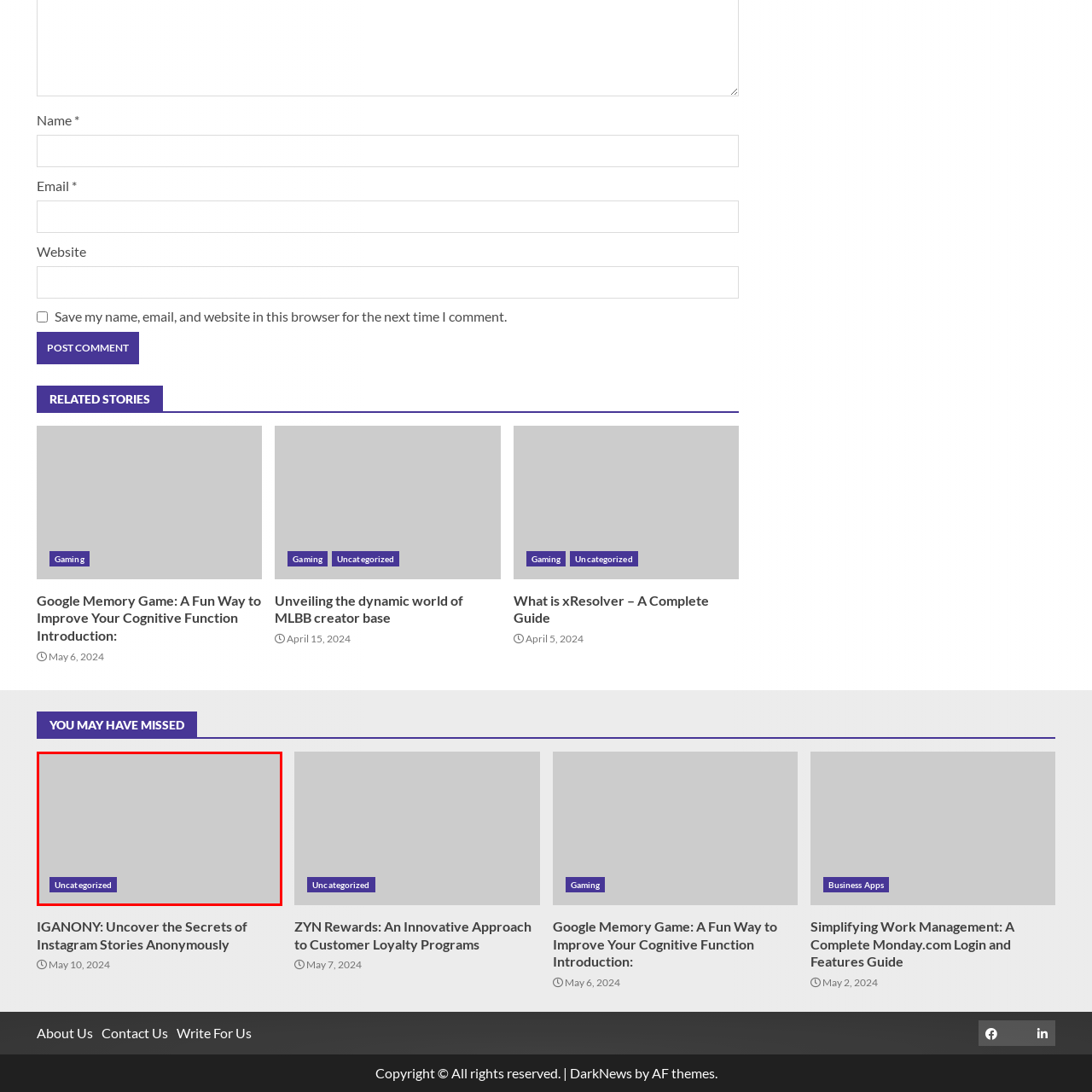What is the purpose of the button?
Study the image highlighted with a red bounding box and respond to the question with a detailed answer.

The caption suggests that the button is part of a navigation or tagging system, and its label 'Uncategorized' implies that it is used to indicate content that does not fall under any predefined categories.